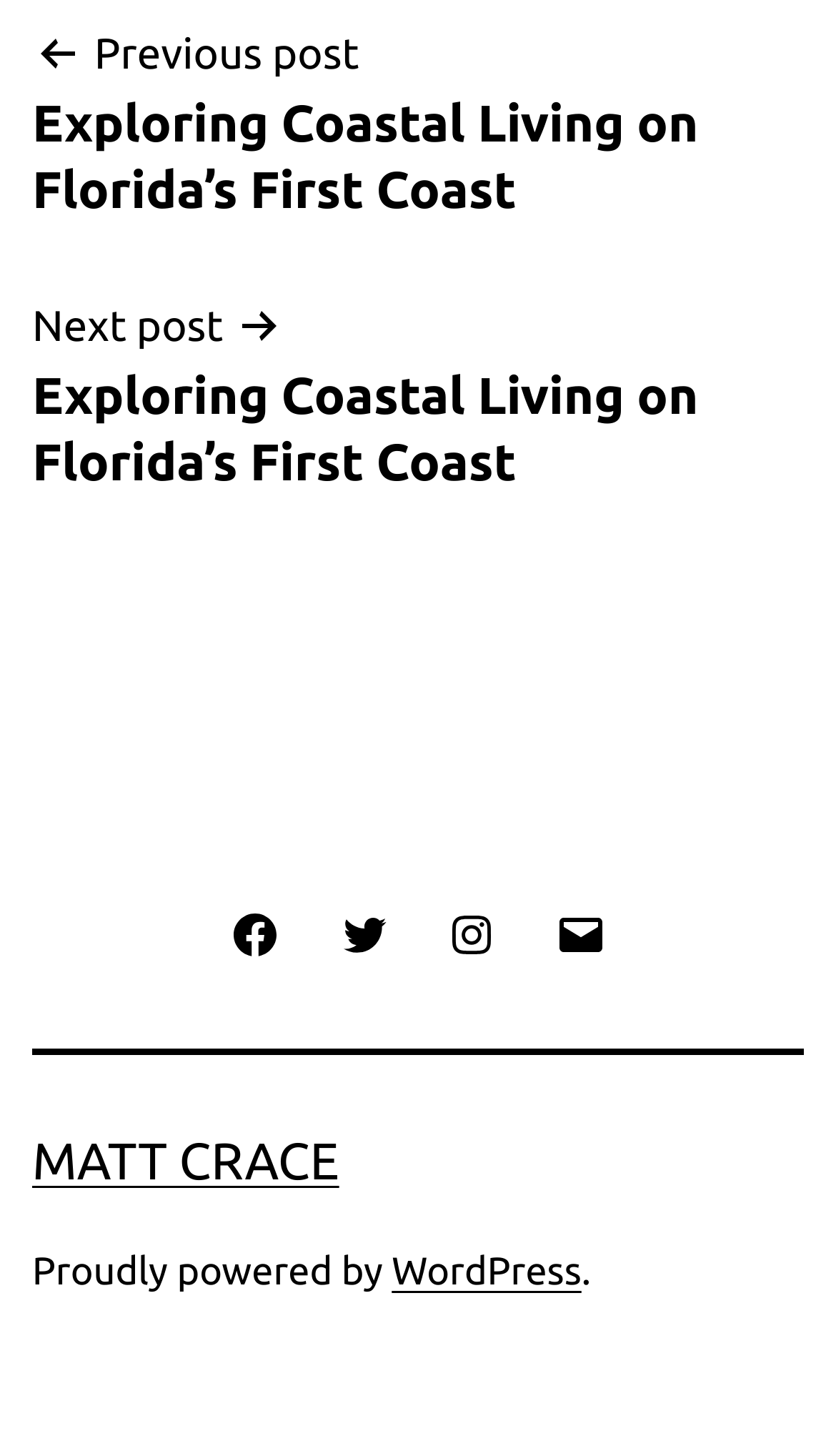Based on the element description Matt Crace, identify the bounding box coordinates for the UI element. The coordinates should be in the format (top-left x, top-left y, bottom-right x, bottom-right y) and within the 0 to 1 range.

[0.038, 0.777, 0.406, 0.817]